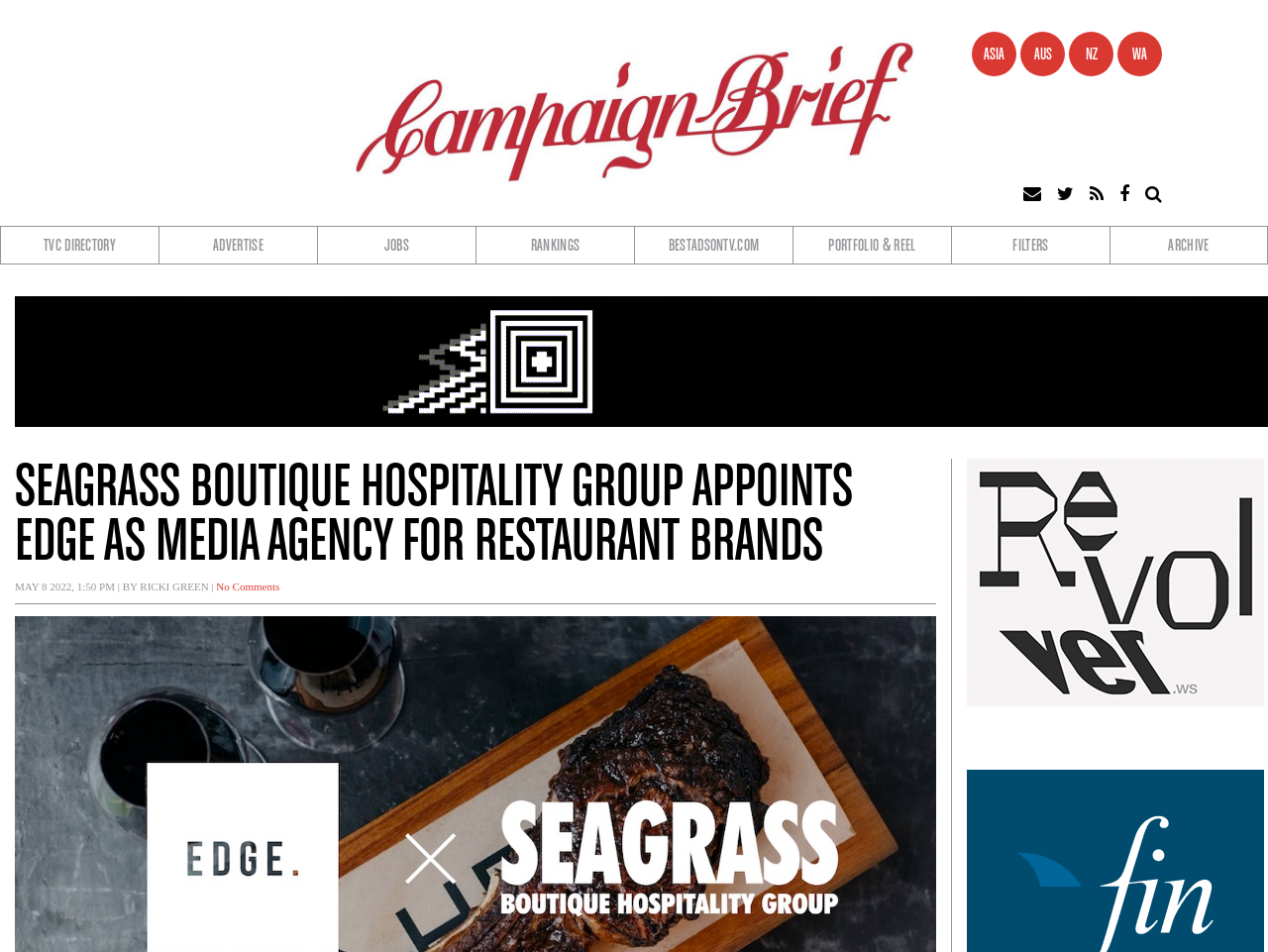Provide an in-depth caption for the webpage.

The webpage appears to be an article from Campaign Brief, a media and advertising industry publication. At the top of the page, there is a logo and a navigation menu with links to different sections, including "ASIA", "AUS", "NZ", and "WA", which are likely regional categories. Below the navigation menu, there is a prominent heading that reads "SEAGRASS BOUTIQUE HOSPITALITY GROUP APPOINTS EDGE AS MEDIA AGENCY FOR RESTAURANT BRANDS", which is also a clickable link.

To the right of the heading, there is a smaller text that indicates the article was published on "MAY 8 2022, 1:50 PM" and written by "RICKI GREEN". Below this text, there is a link that reads "No Comments", suggesting that the article has no comments.

On the left side of the page, there is a vertical menu with links to various sections, including "TVC DIRECTORY", "ADVERTISE", "JOBS", "RANKINGS", and "ARCHIVE". At the bottom of this menu, there is an advertisement iframe that takes up a significant portion of the page.

The overall layout of the page is clean and organized, with clear headings and concise text. The use of links and menus makes it easy to navigate to different sections of the website.